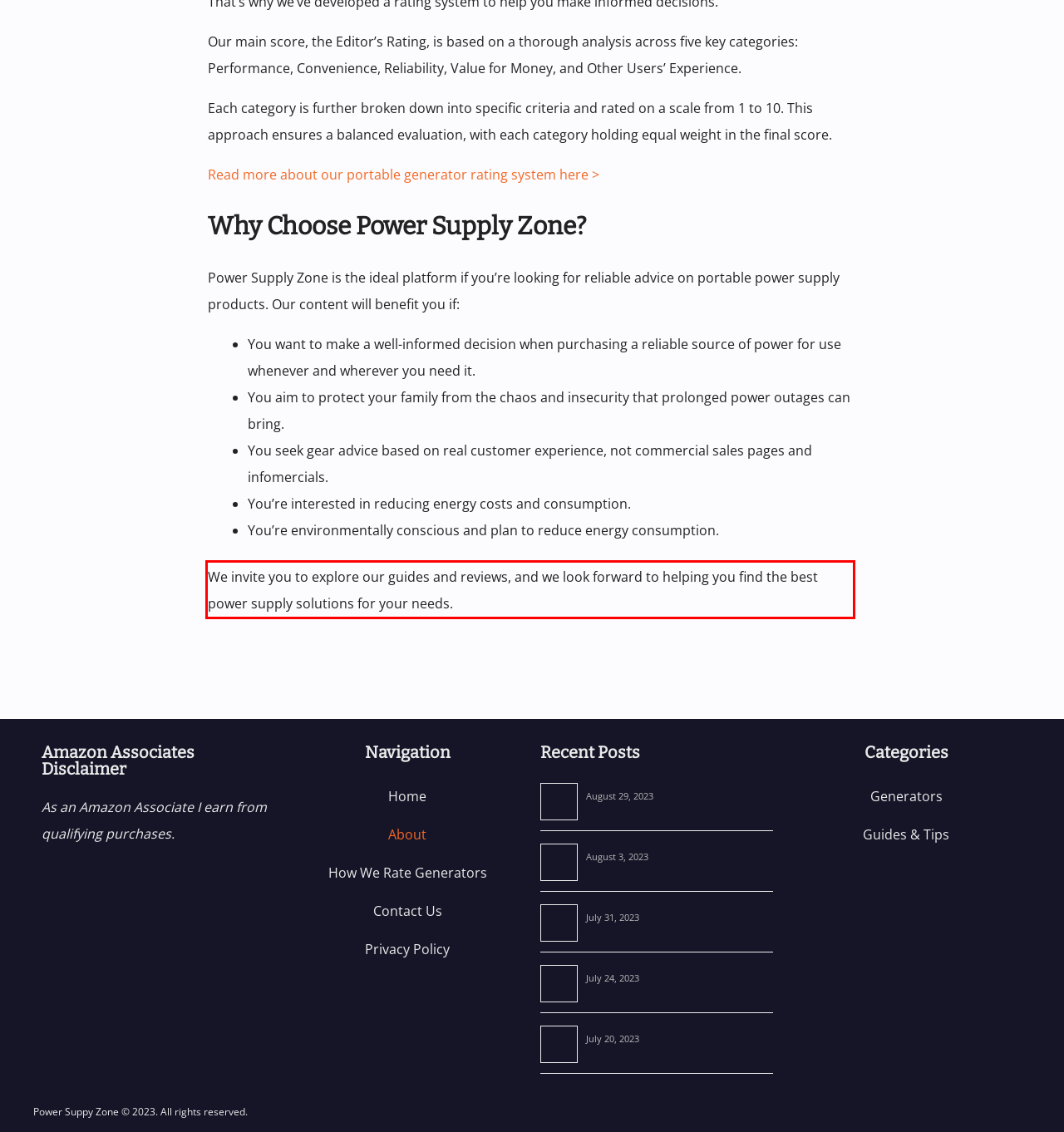Analyze the screenshot of the webpage that features a red bounding box and recognize the text content enclosed within this red bounding box.

We invite you to explore our guides and reviews, and we look forward to helping you find the best power supply solutions for your needs.